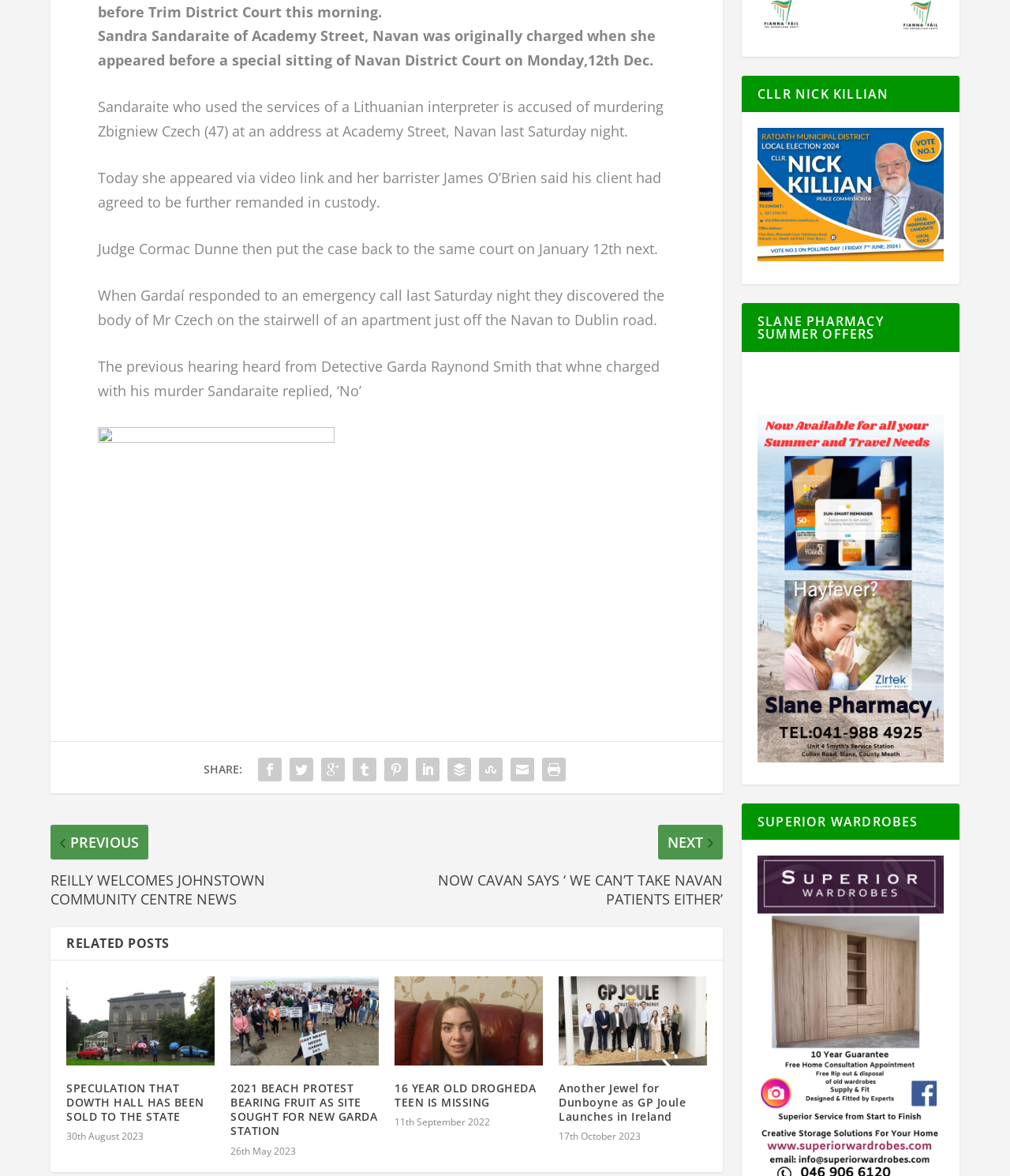Pinpoint the bounding box coordinates of the element you need to click to execute the following instruction: "Read about another jewel for Dunboyne as GP Joule launches in Ireland". The bounding box should be represented by four float numbers between 0 and 1, in the format [left, top, right, bottom].

[0.553, 0.837, 0.7, 0.912]